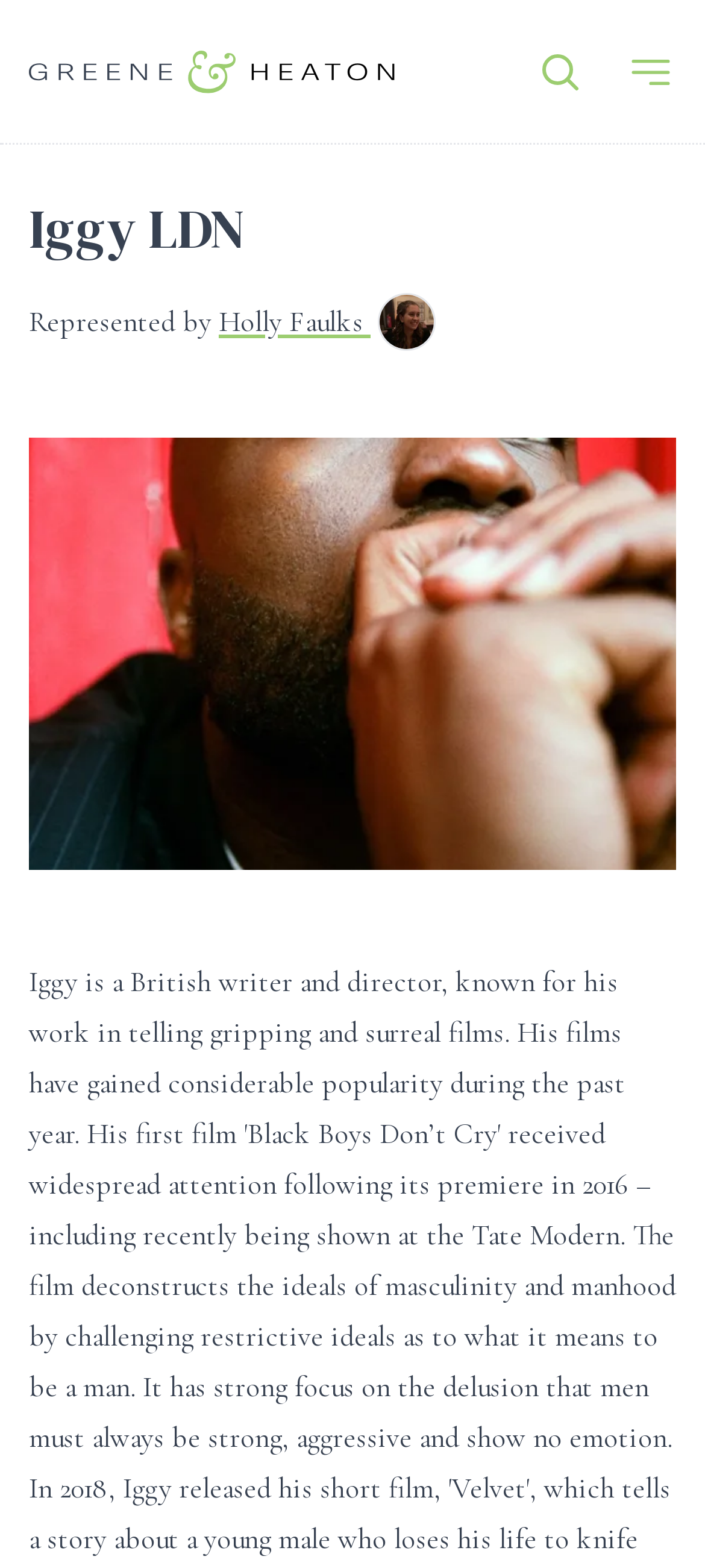What is the name of the agency representing Iggy LDN?
Give a thorough and detailed response to the question.

I found a link element with the text 'Holly Faulks' which is located near the 'Represented by' text, suggesting that Holly Faulks is the agency representing Iggy LDN.